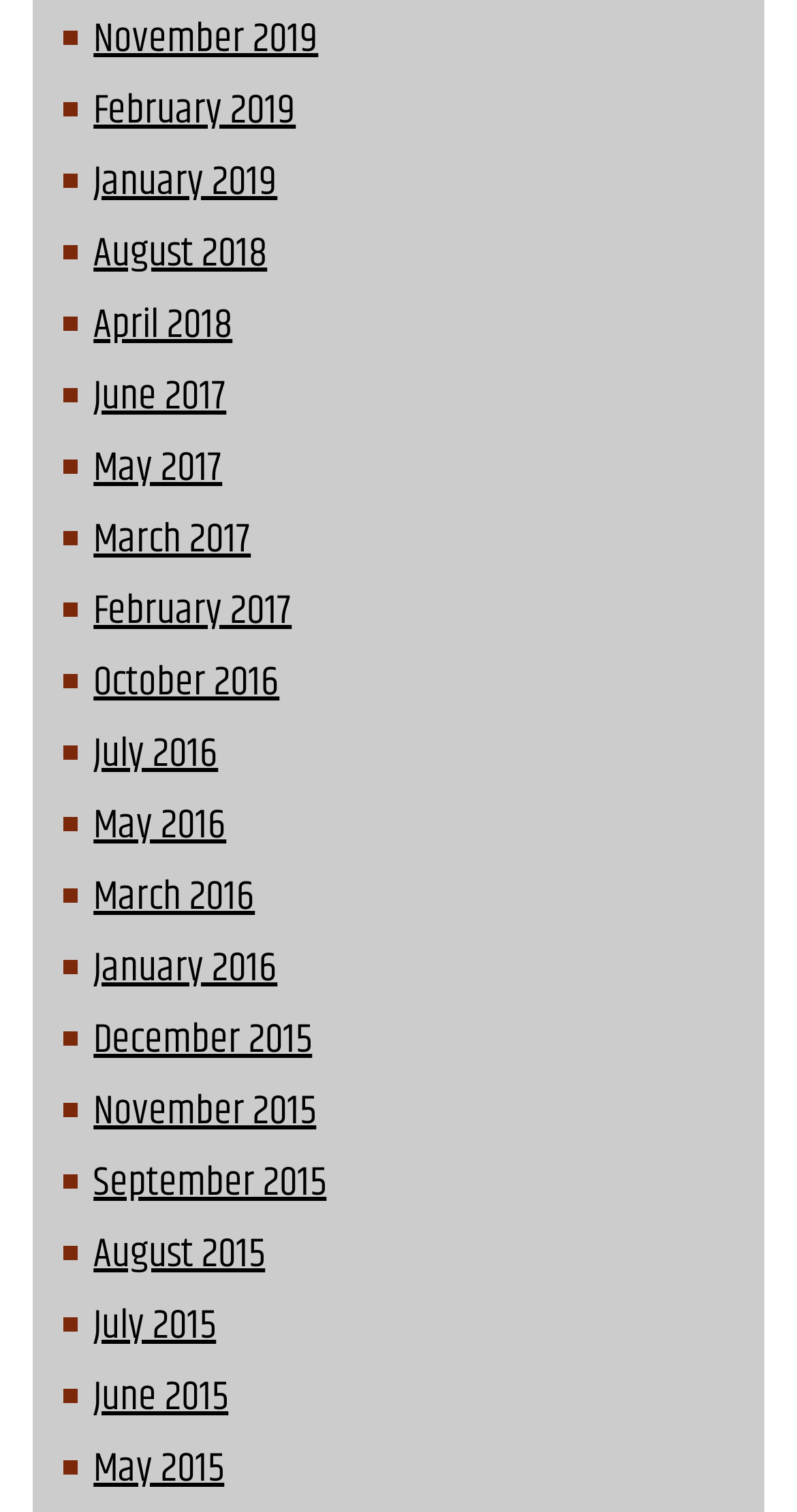Are there any links available for the year 2017?
Look at the image and respond with a one-word or short phrase answer.

Yes